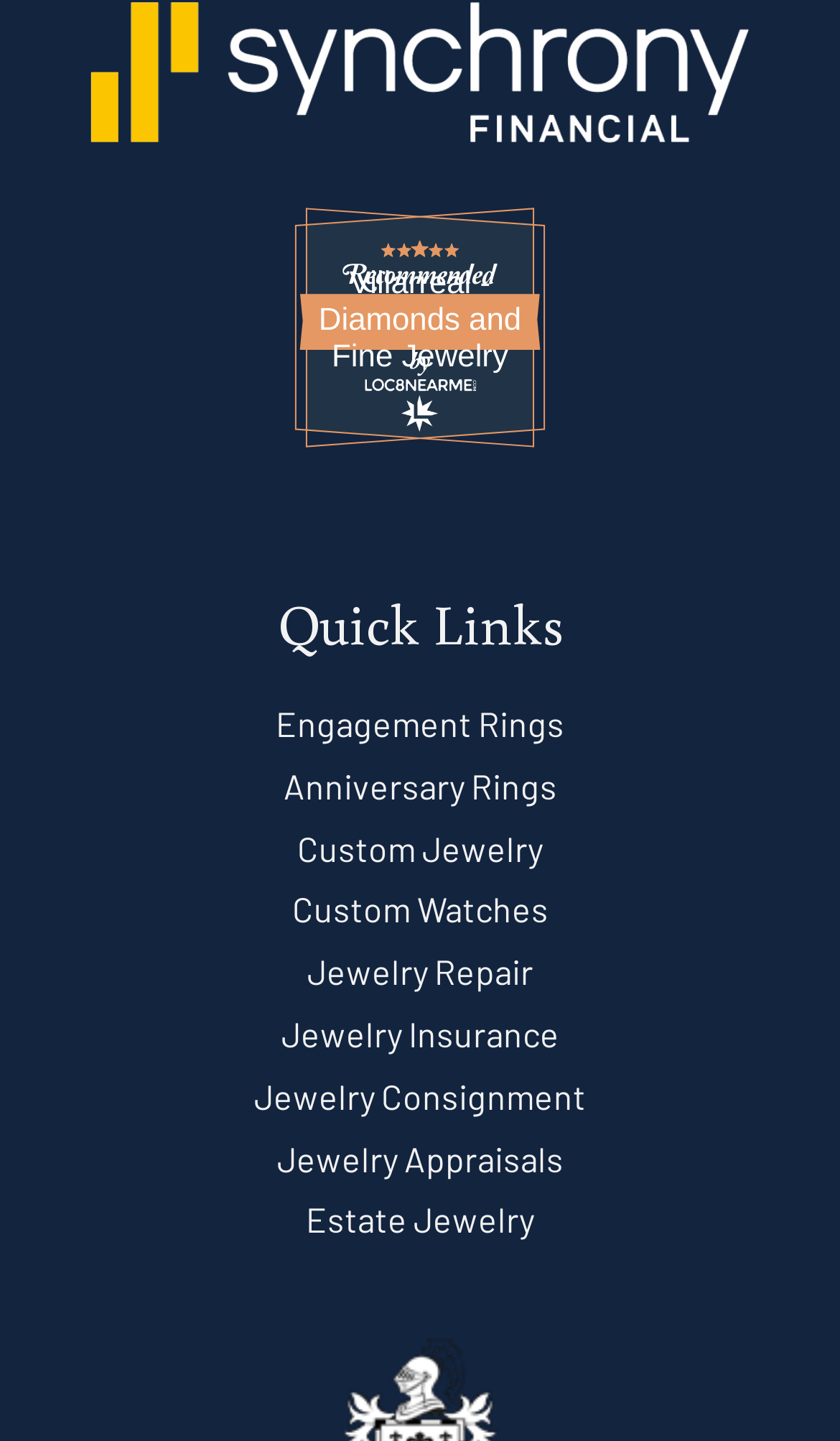Please identify the bounding box coordinates of the region to click in order to complete the given instruction: "Explore Custom Jewelry". The coordinates should be four float numbers between 0 and 1, i.e., [left, top, right, bottom].

[0.354, 0.568, 0.646, 0.611]